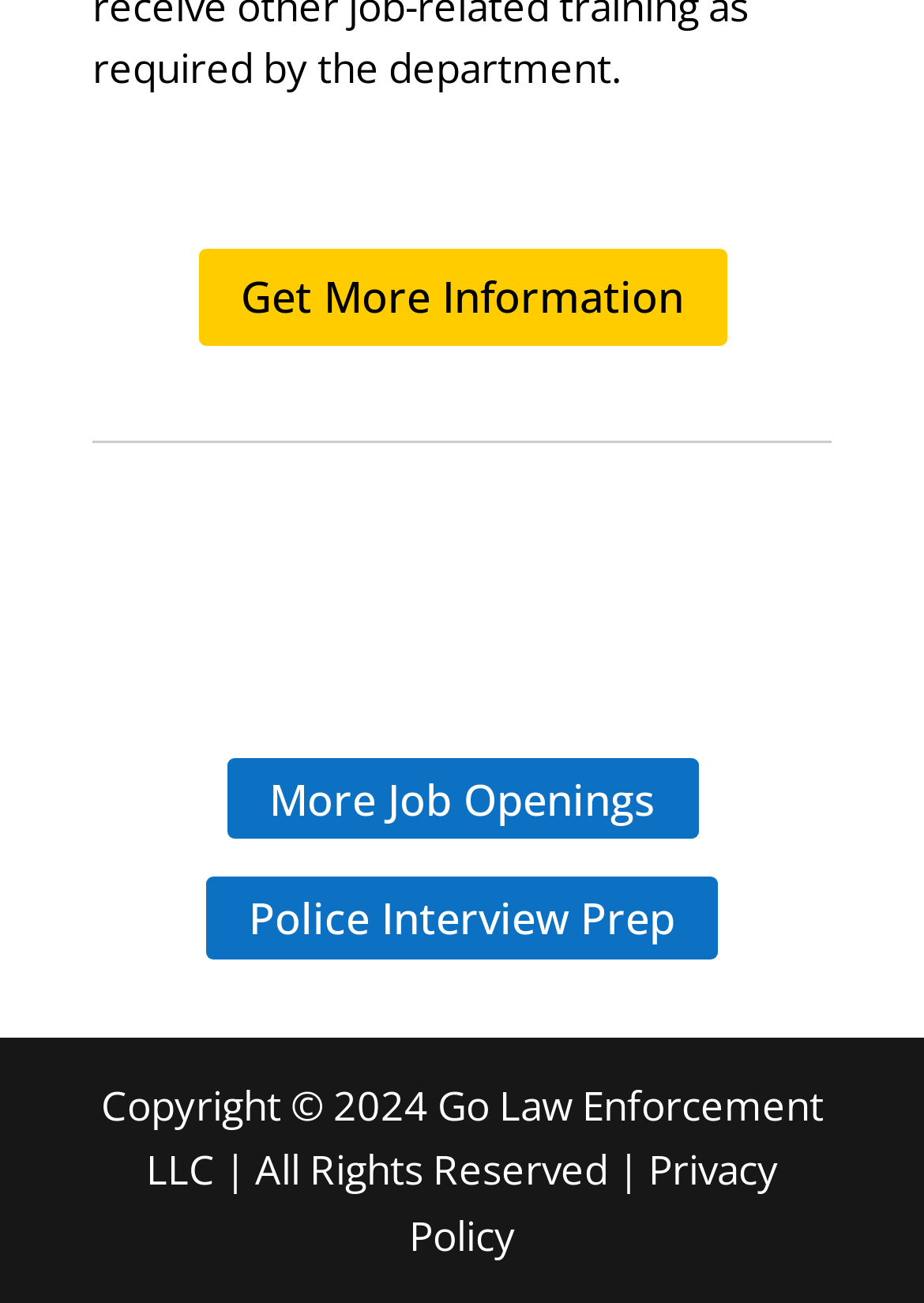Based on the description "Privacy Policy", find the bounding box of the specified UI element.

[0.442, 0.877, 0.842, 0.968]